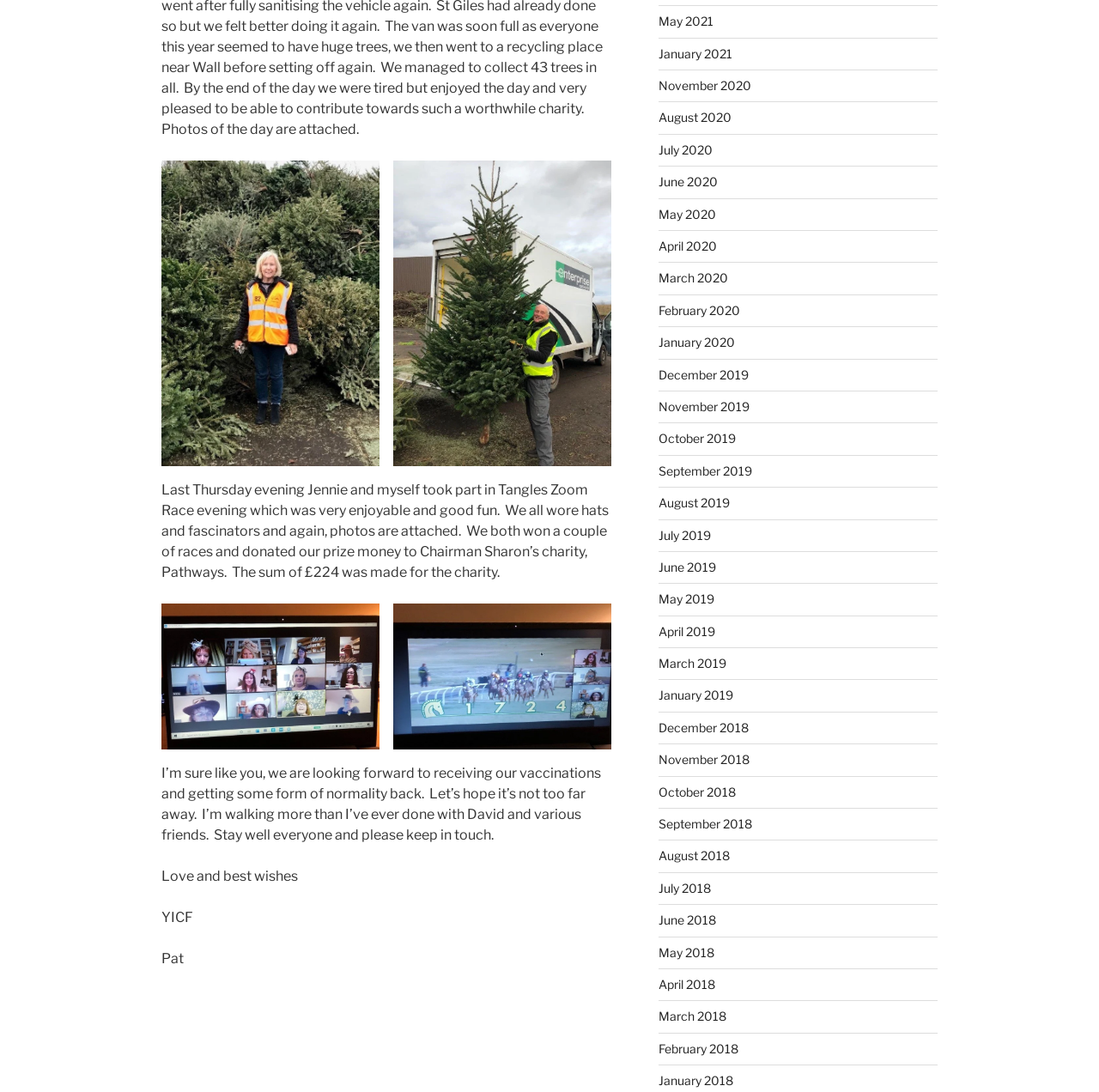Using the provided description: "November 2020", find the bounding box coordinates of the corresponding UI element. The output should be four float numbers between 0 and 1, in the format [left, top, right, bottom].

[0.599, 0.072, 0.683, 0.085]